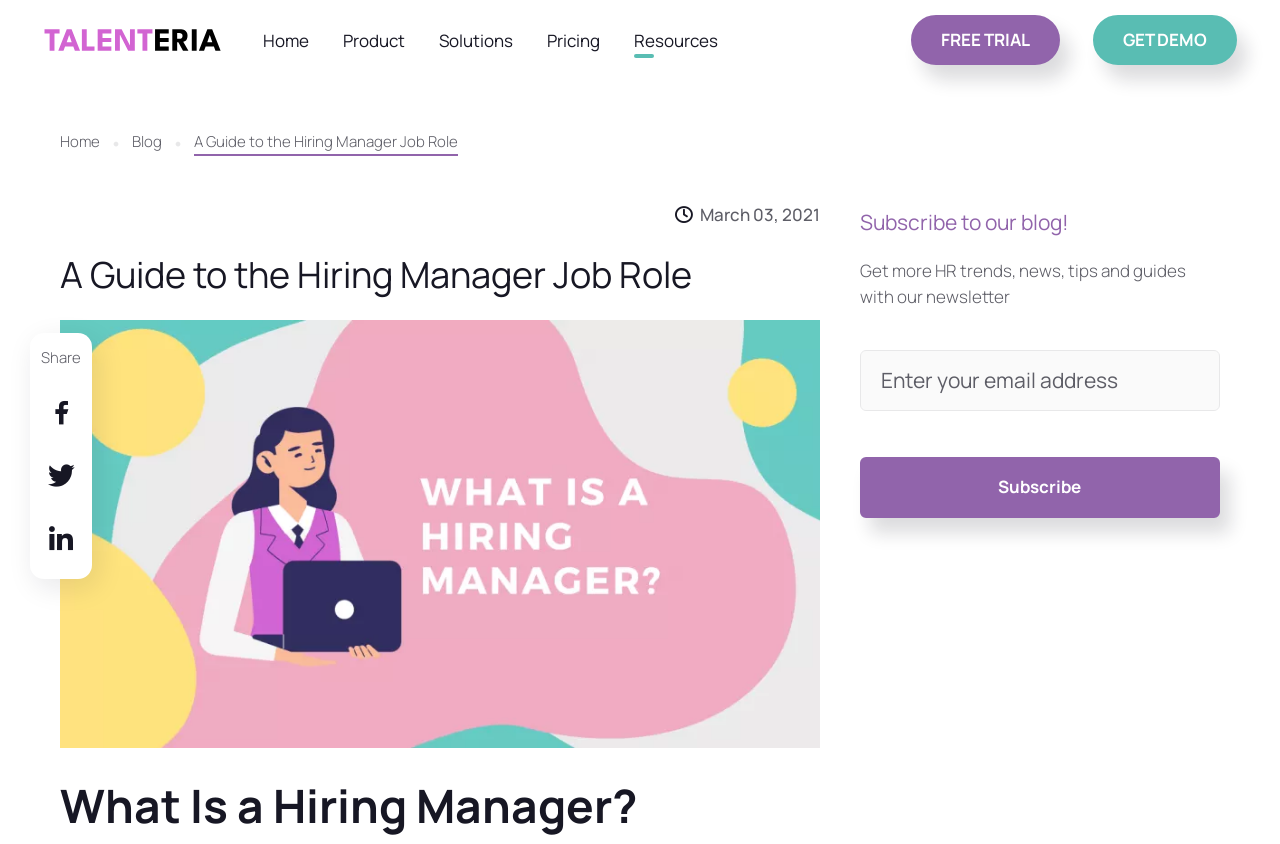What is the topic of the HR trends, news, tips, and guides?
Please provide a comprehensive answer based on the details in the screenshot.

The webpage is discussing the job role of a hiring manager and the 'Subscribe' button is offering to provide HR trends, news, tips, and guides, indicating that the topic of the newsletter is related to Human Resources.